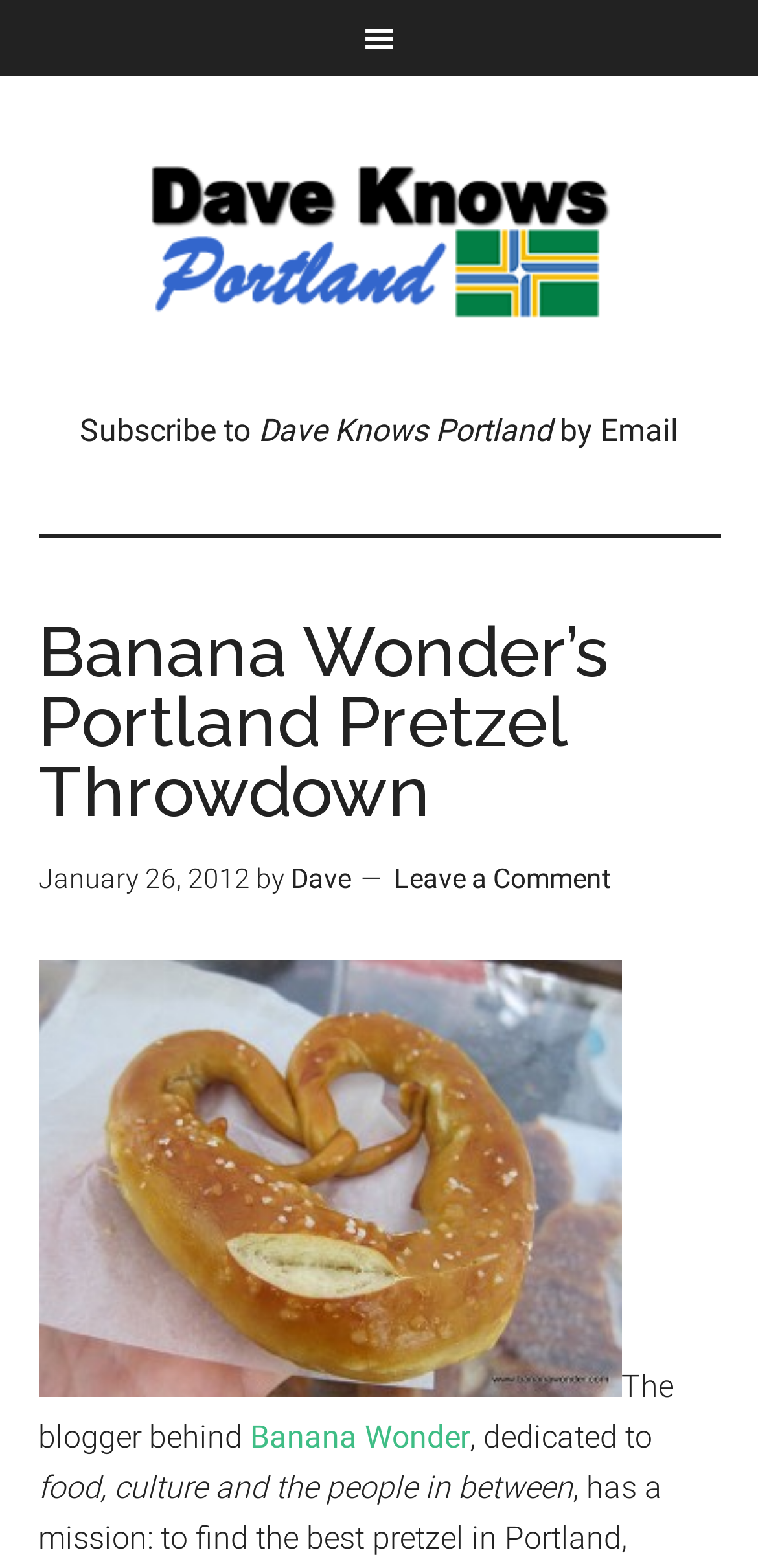What is the date of the article?
Based on the screenshot, respond with a single word or phrase.

January 26, 2012